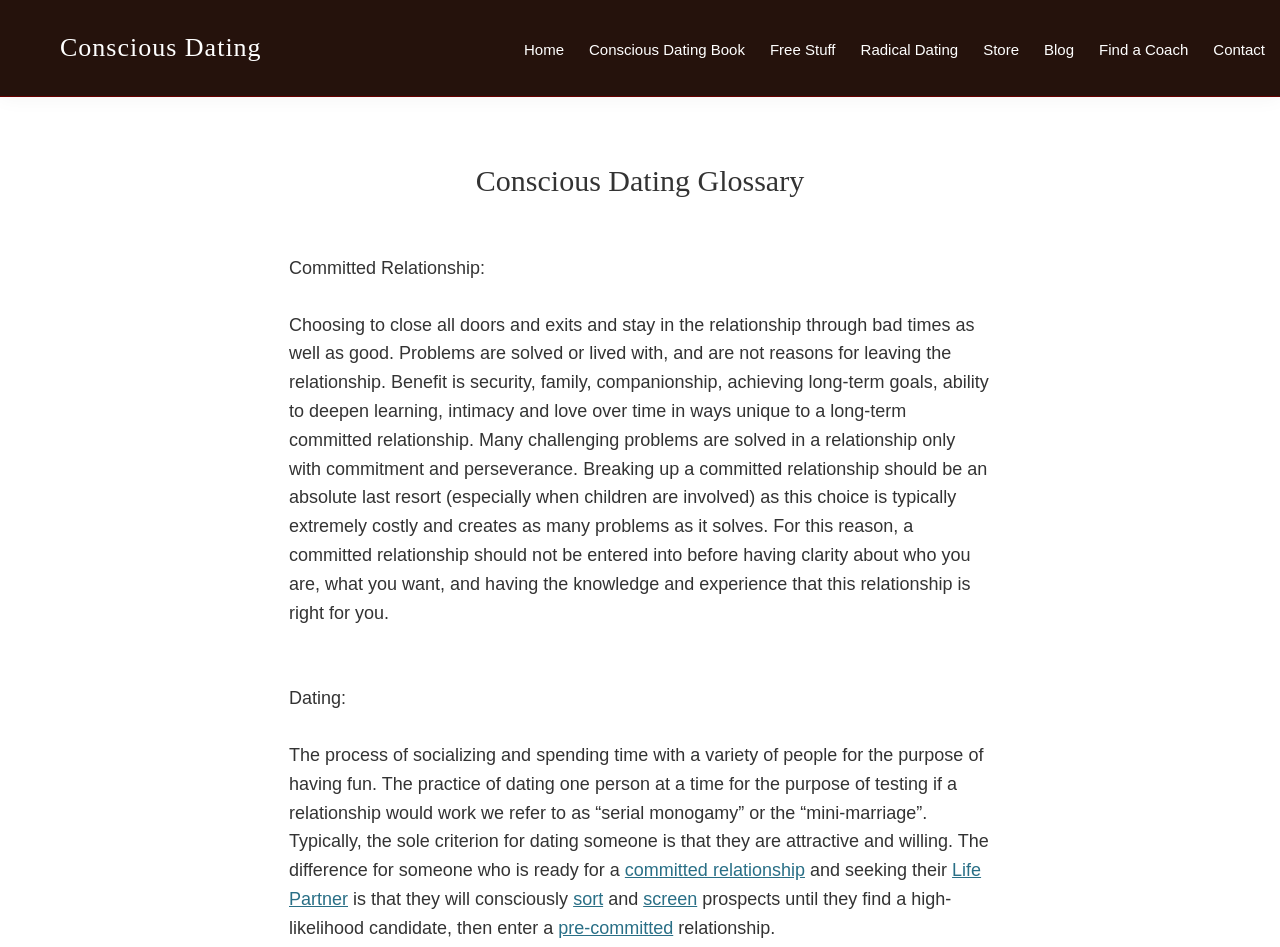Find the bounding box coordinates of the area to click in order to follow the instruction: "Click on the 'Conscious Dating Book' link".

[0.452, 0.032, 0.59, 0.073]